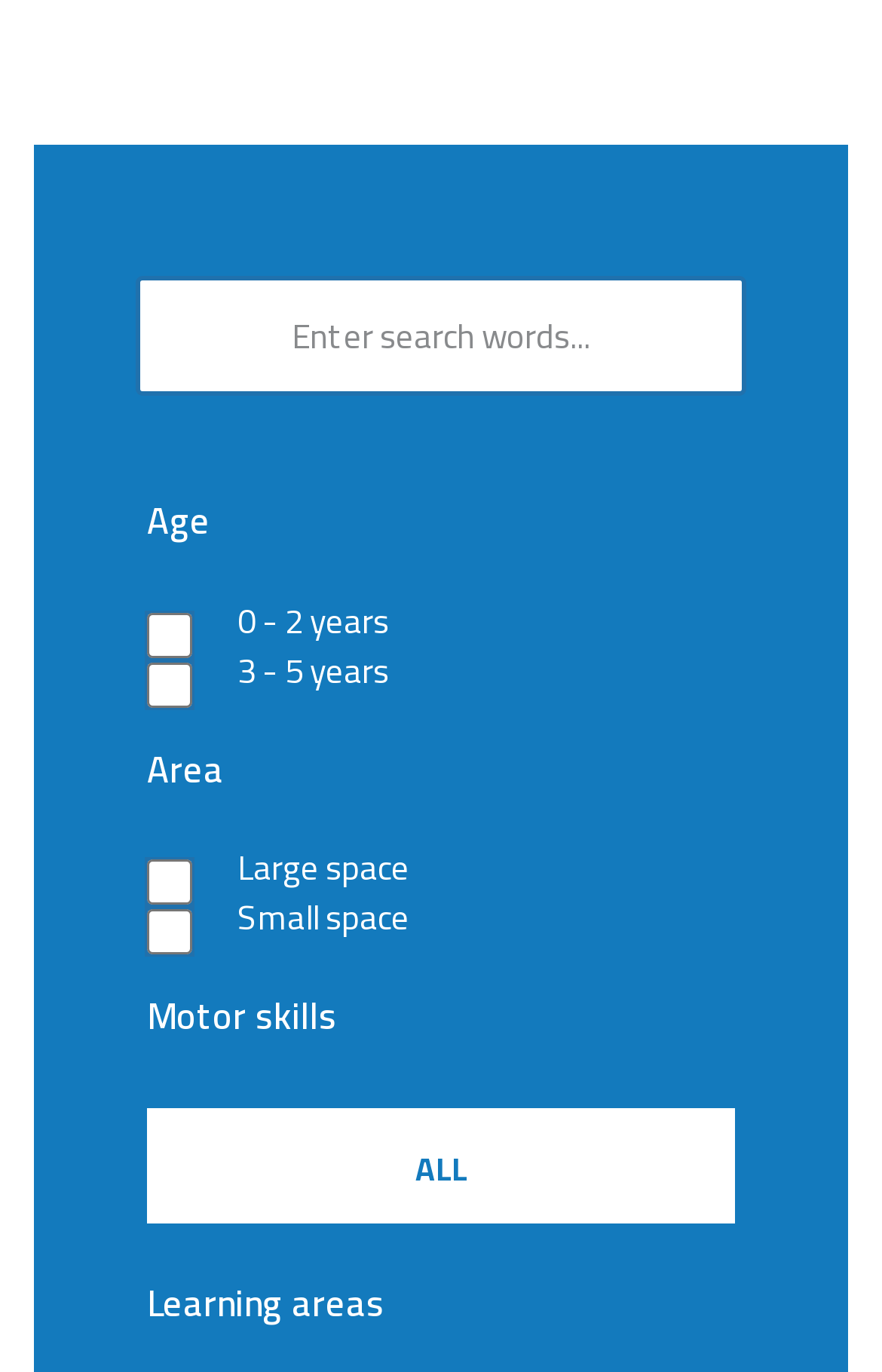How many checkboxes are there under 'Area'?
Using the image as a reference, give a one-word or short phrase answer.

2